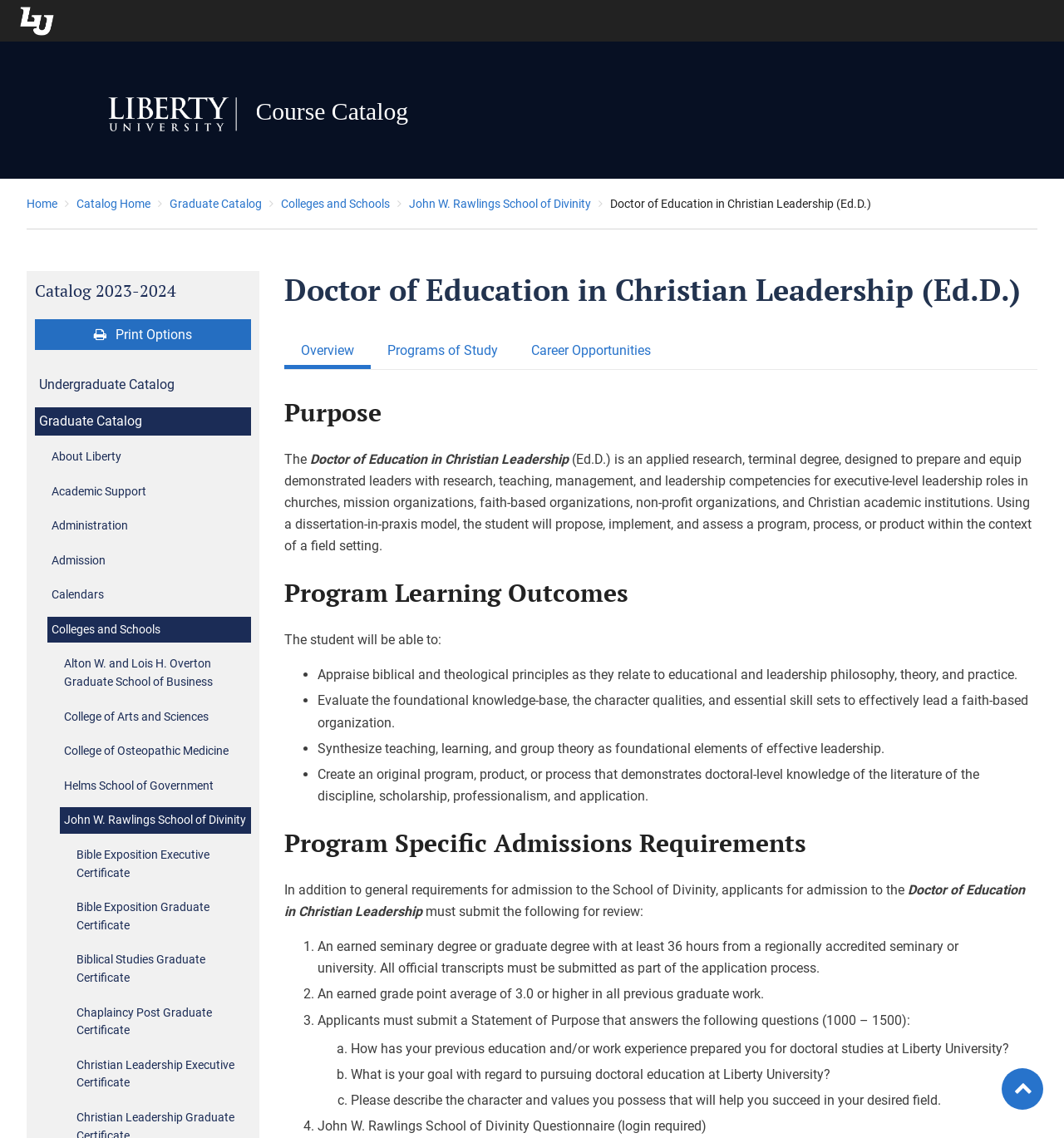Provide a one-word or brief phrase answer to the question:
What is the purpose of the Doctor of Education in Christian Leadership program?

To prepare and equip demonstrated leaders